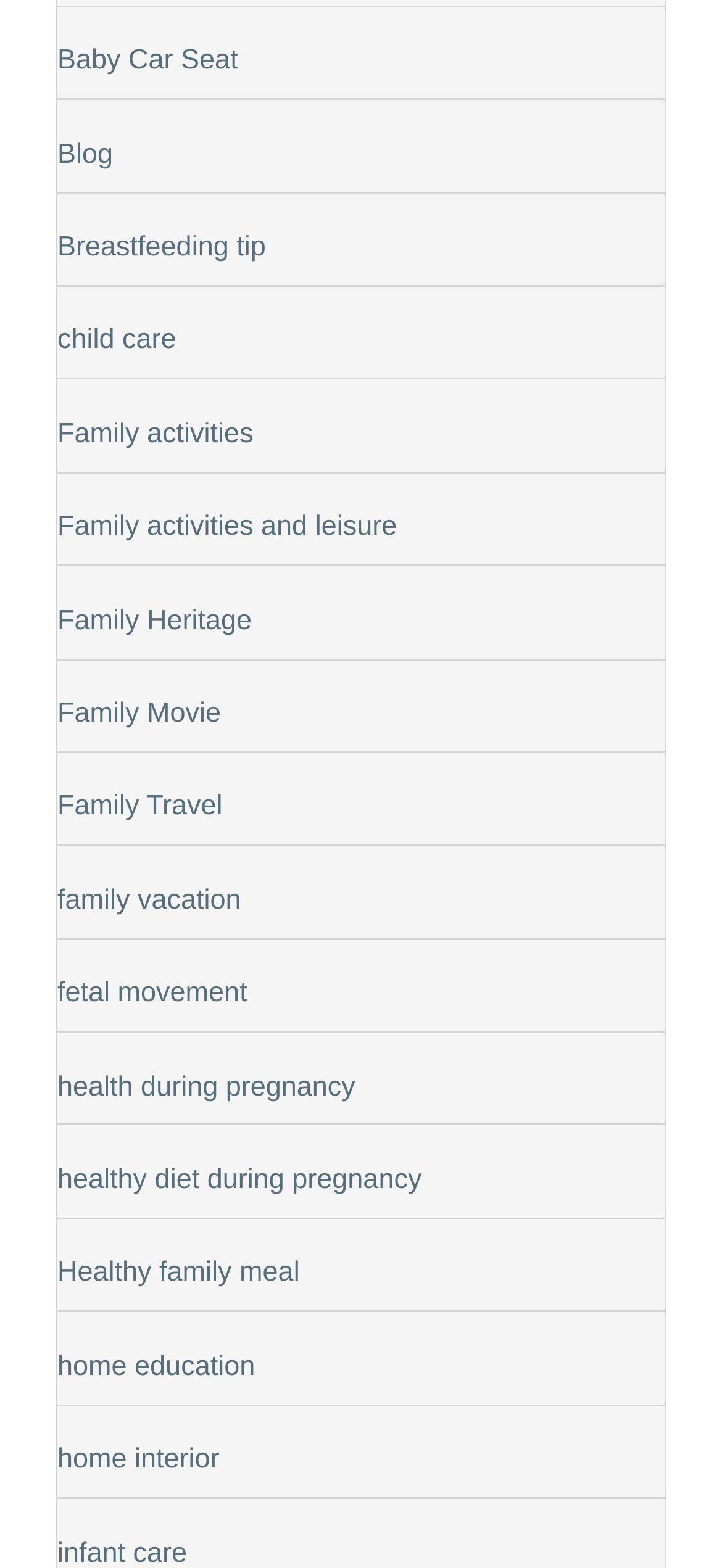Determine the bounding box coordinates for the area you should click to complete the following instruction: "Explore Family Travel".

[0.079, 0.504, 0.308, 0.524]